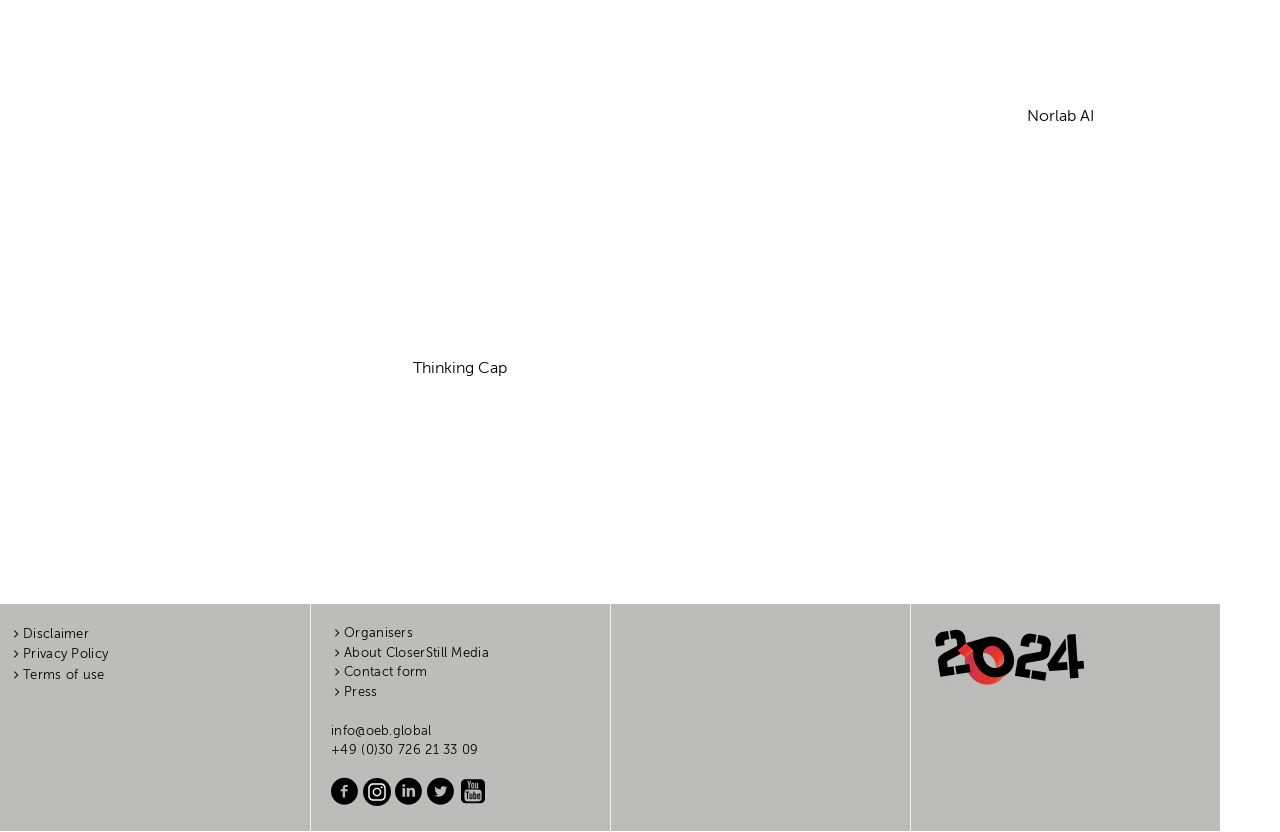Determine the coordinates of the bounding box that should be clicked to complete the instruction: "Download J3H003pt.zip". The coordinates should be represented by four float numbers between 0 and 1: [left, top, right, bottom].

None